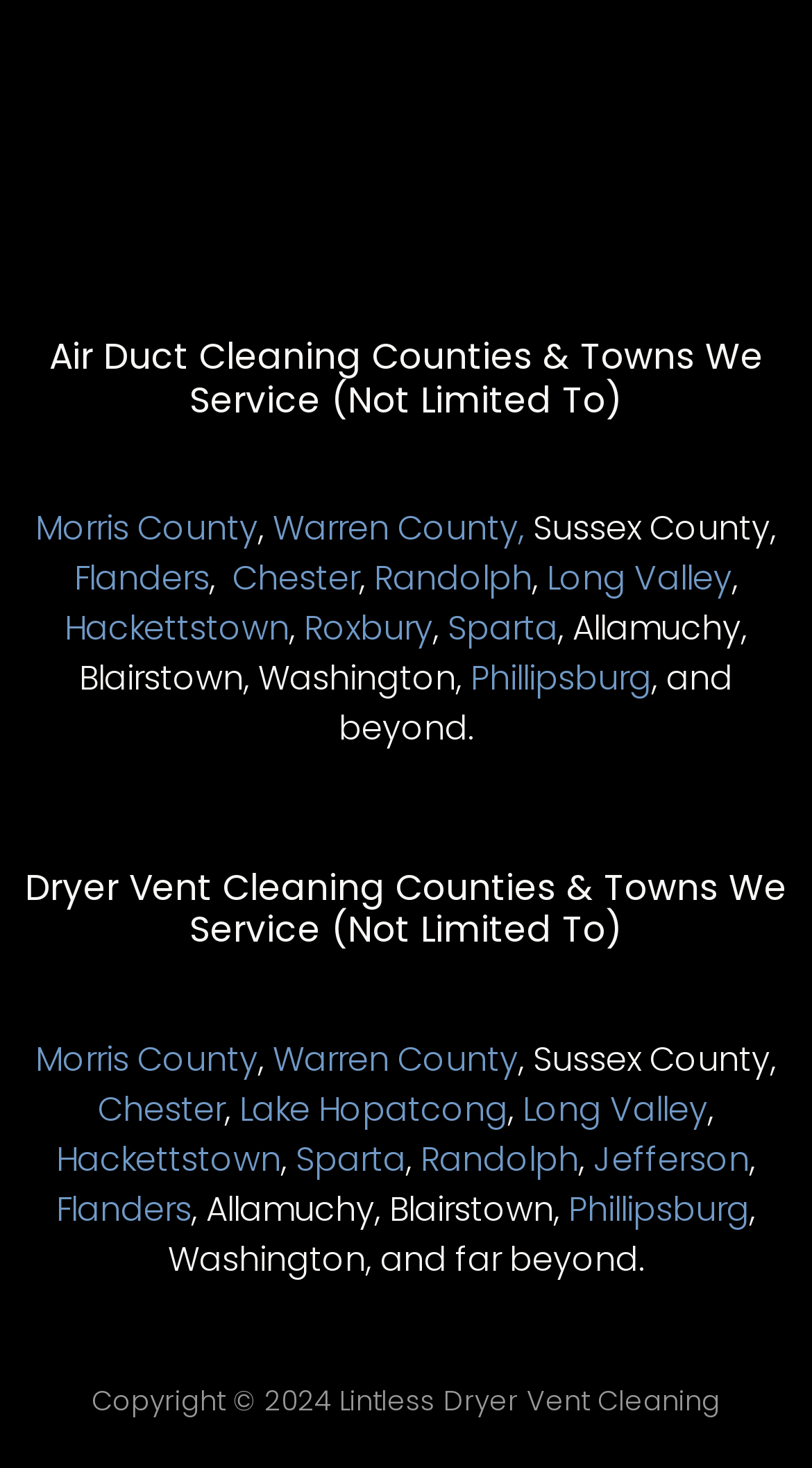Locate the bounding box coordinates of the region to be clicked to comply with the following instruction: "Visit Flanders". The coordinates must be four float numbers between 0 and 1, in the form [left, top, right, bottom].

[0.091, 0.378, 0.258, 0.41]